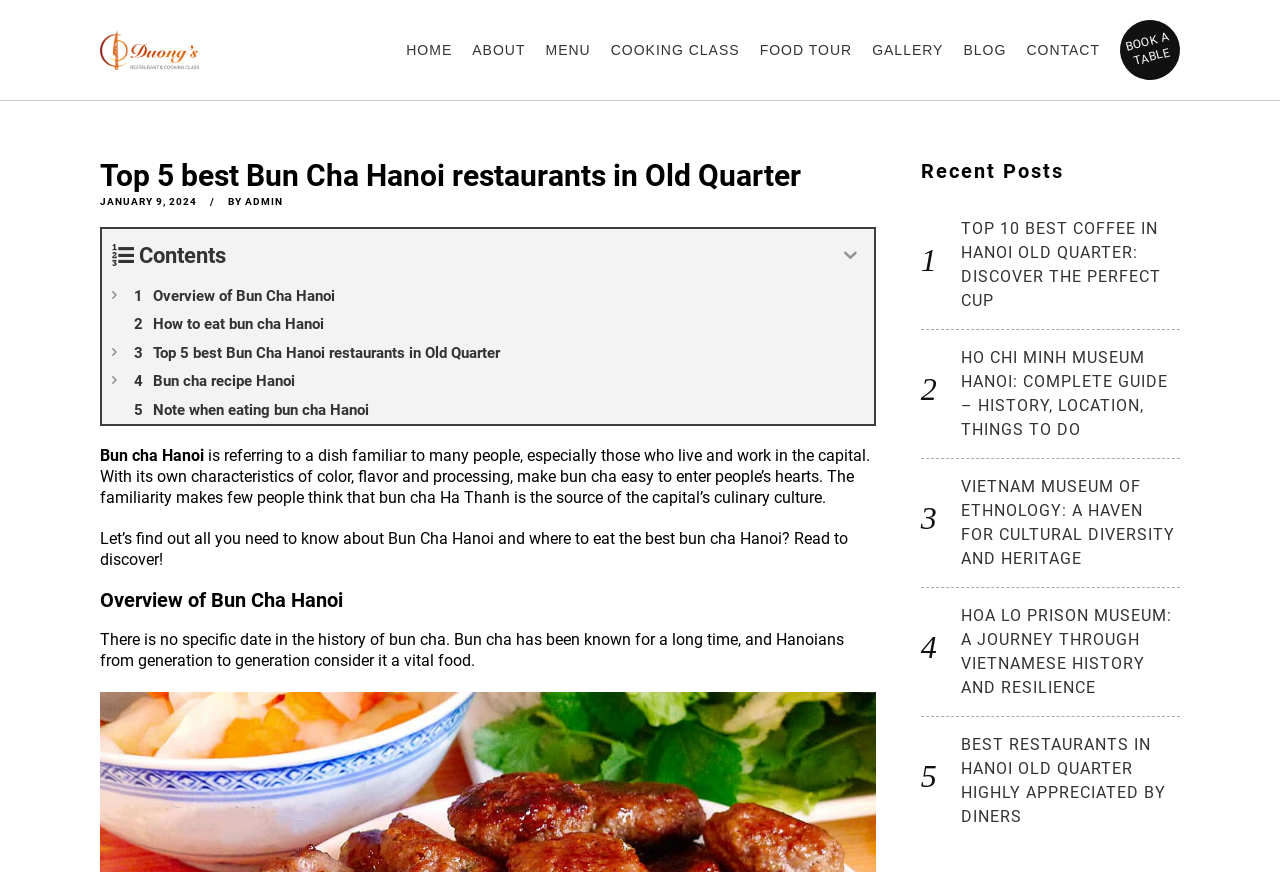Please determine the bounding box coordinates of the area that needs to be clicked to complete this task: 'Click the 'TOP 10 BEST COFFEE IN HANOI OLD QUARTER: DISCOVER THE PERFECT CUP' link'. The coordinates must be four float numbers between 0 and 1, formatted as [left, top, right, bottom].

[0.751, 0.251, 0.907, 0.356]